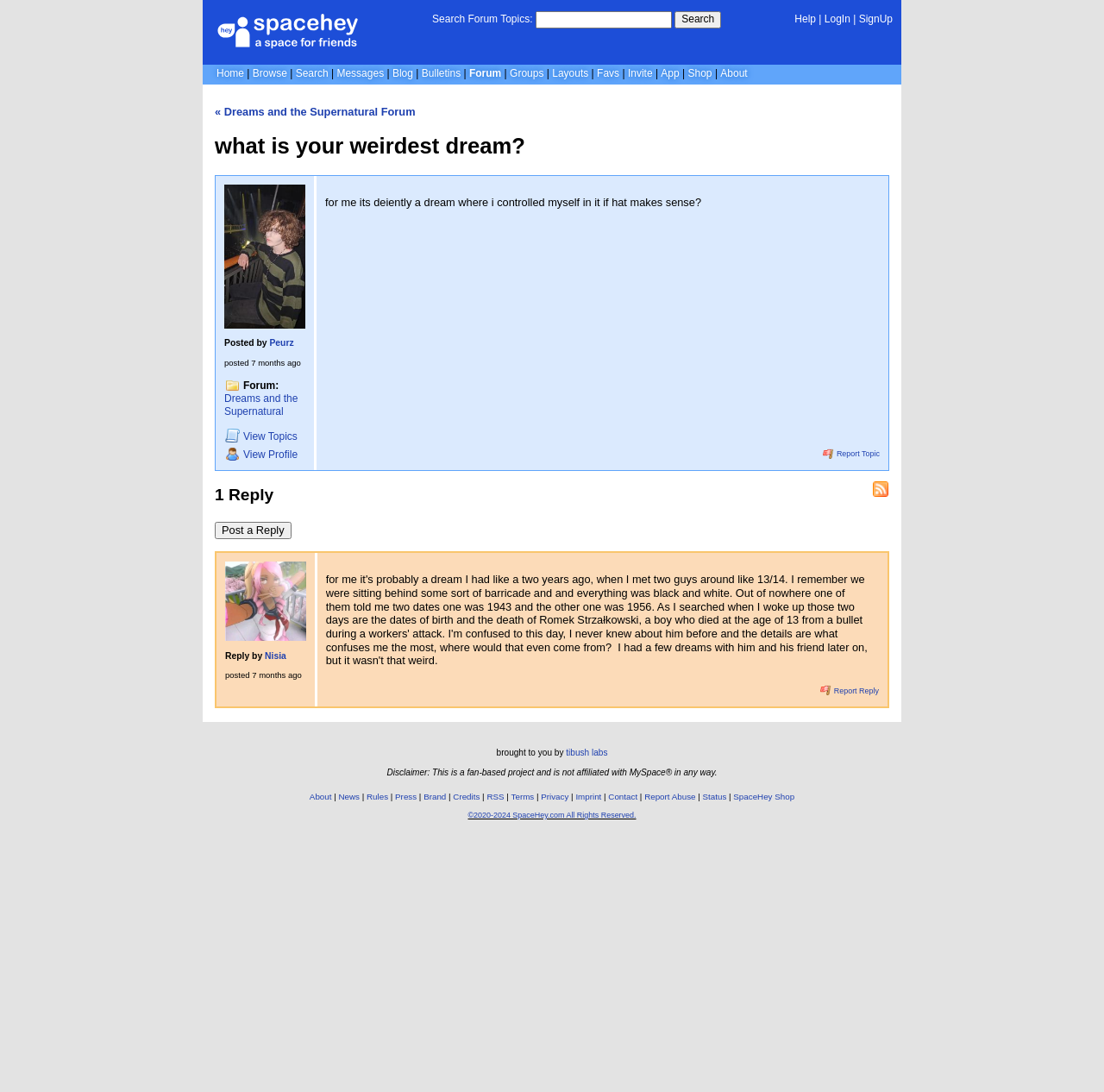Give a complete and precise description of the webpage's appearance.

This webpage is a forum discussion page titled "what is your weirdest dream?" on the SpaceHey platform. At the top, there is a navigation bar with links to various sections of the platform, including "Home", "Browse", "Search", "Messages", and more. Below the navigation bar, there is a search bar with a "Search" button.

The main content of the page is a discussion thread with two posts. The first post is from a user named Peurz, who shared a dream they had where they controlled themselves. The post includes a profile picture of Peurz and links to view their profile and report the topic. Below the post, there is a link to "Post a Reply".

The second post is a reply from a user named Nisia, who responded to Peurz's post. The reply includes a profile picture of Nisia and links to view their profile and report the reply.

At the bottom of the page, there is a section with links to various resources, including "About", "News", "Rules", and more. There is also a disclaimer stating that the platform is a fan-based project and not affiliated with MySpace. Finally, there is a copyright notice at the very bottom of the page.